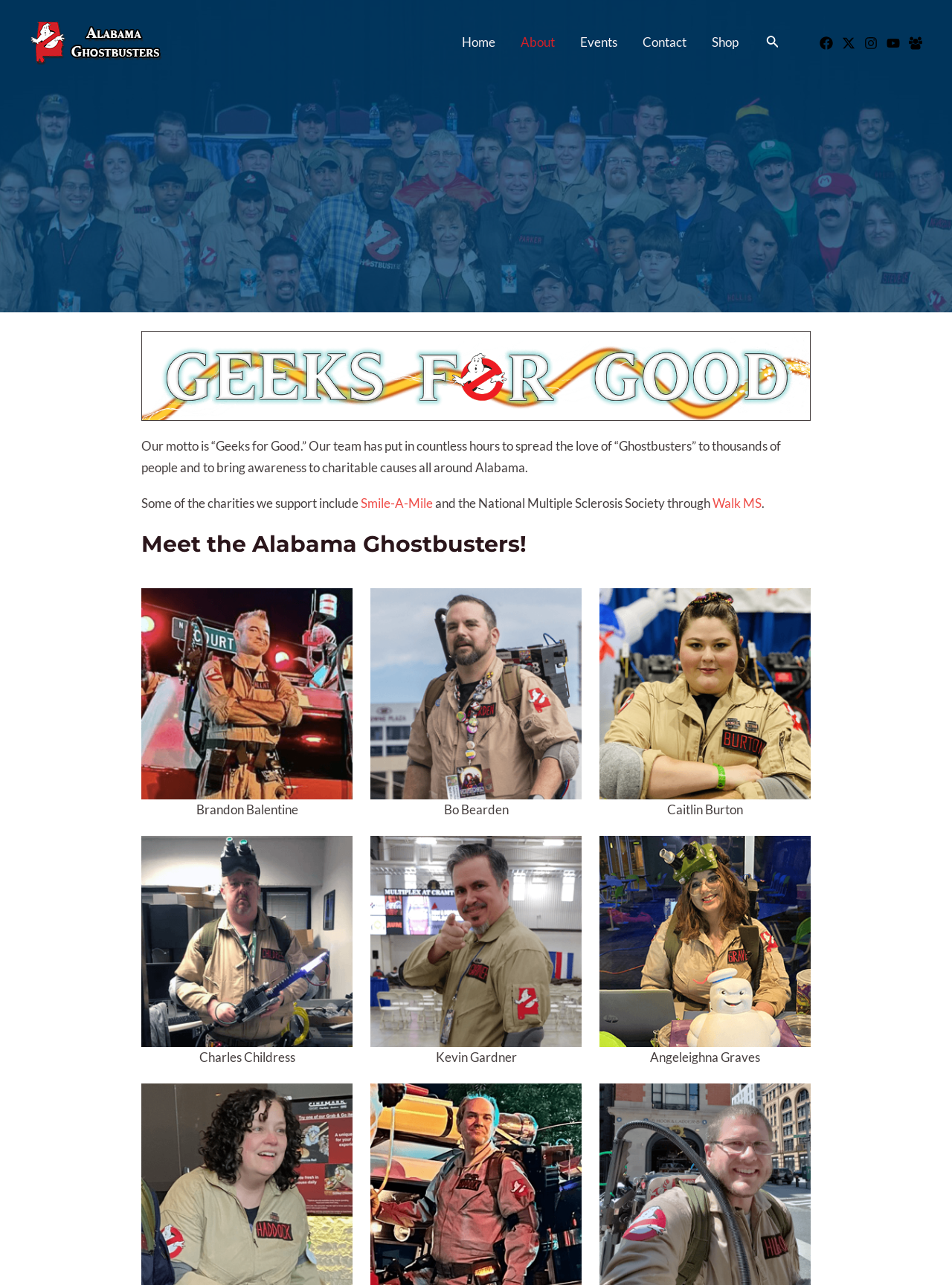How many team members are listed on the page?
Based on the visual, give a brief answer using one word or a short phrase.

6